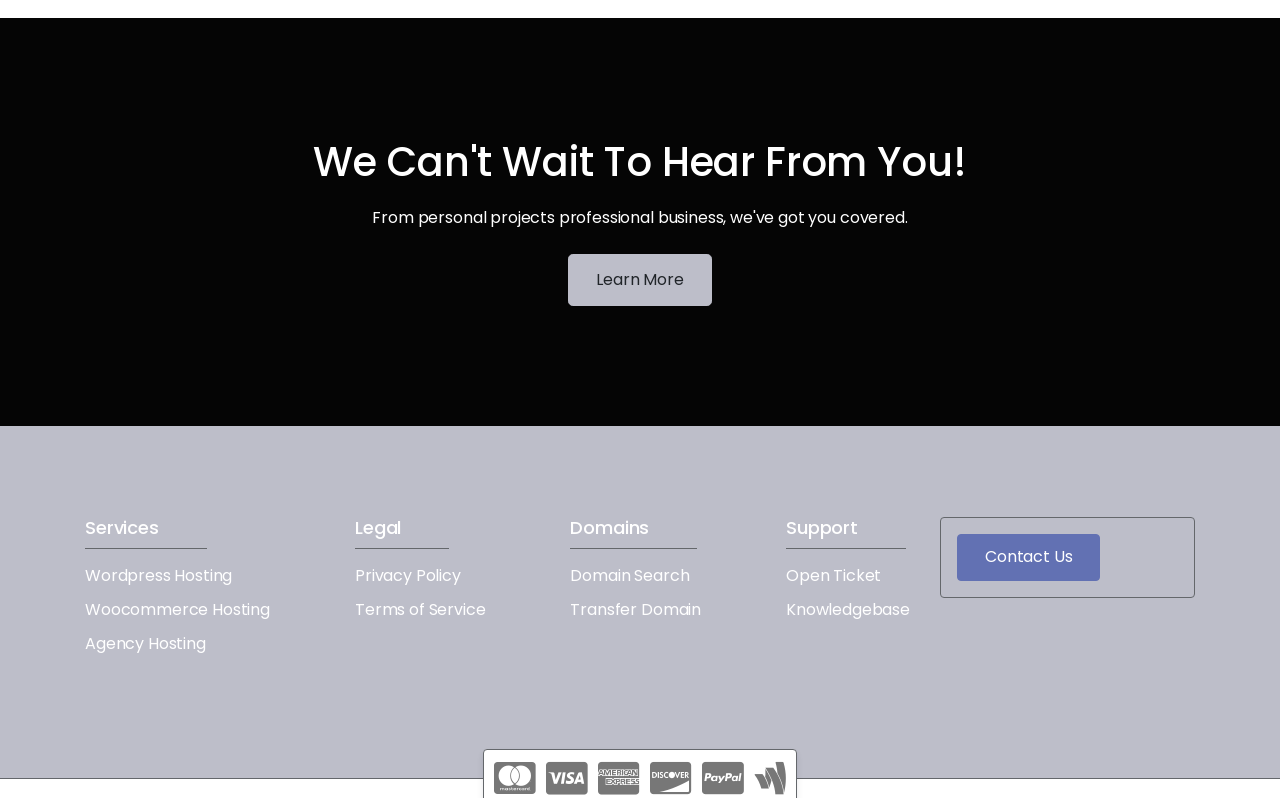What is the last link under Support?
Answer the question in a detailed and comprehensive manner.

I looked at the links under the 'Support' heading and found that the last link is 'Knowledgebase'.